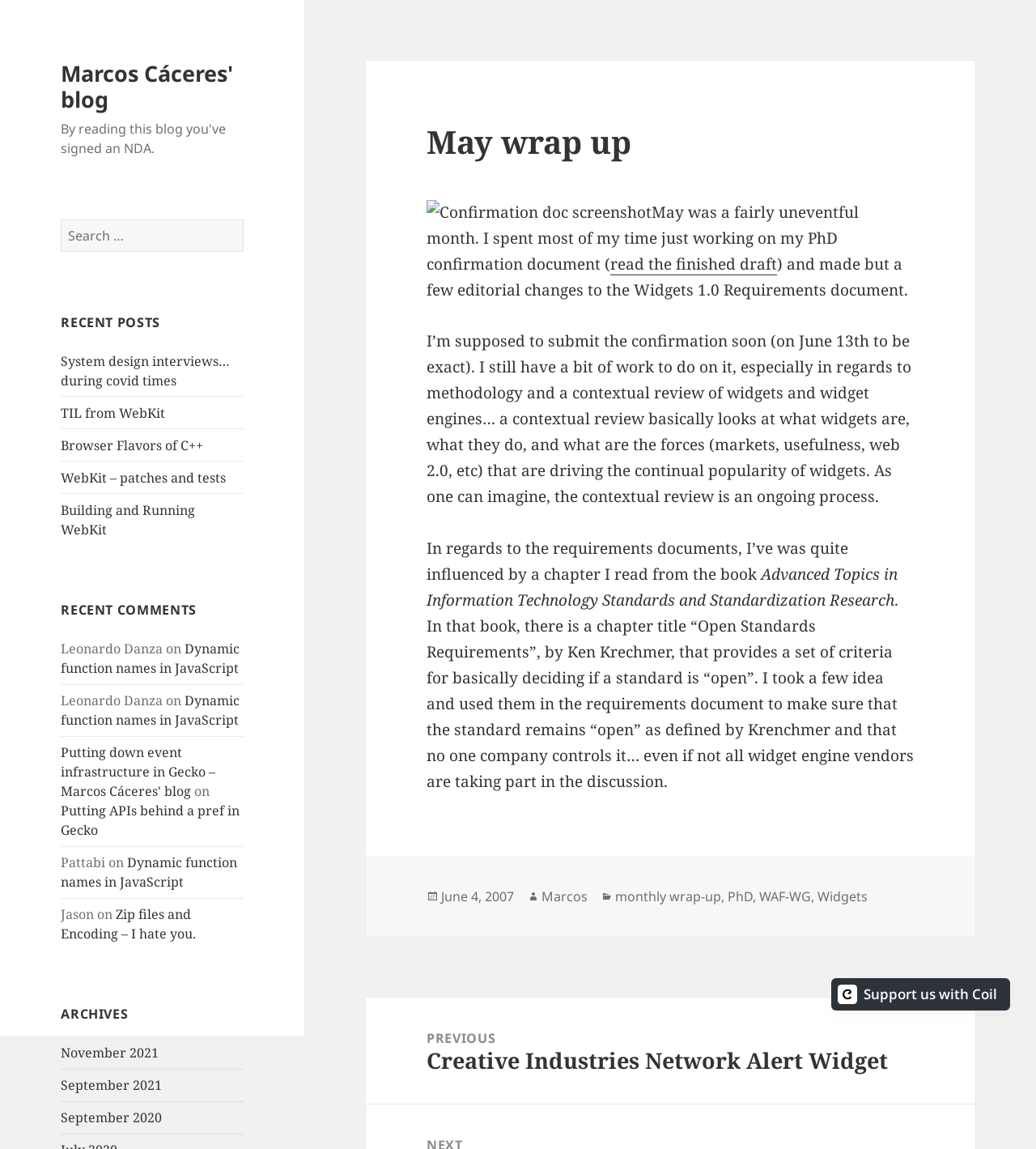What is the title of the latest post?
Please answer the question with a detailed response using the information from the screenshot.

I found the title of the latest post by looking at the article section, which has a heading element with the text 'May wrap up'.